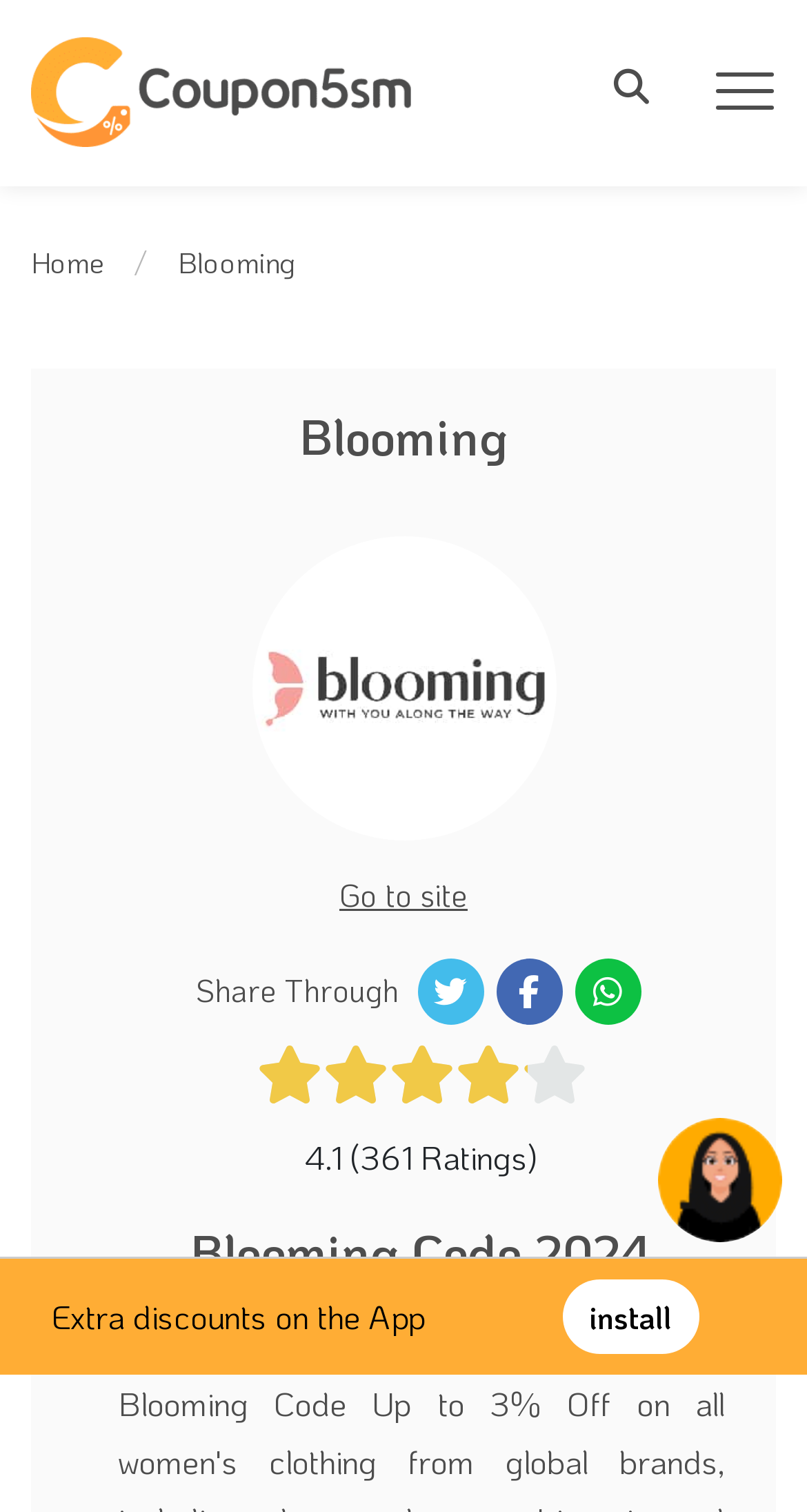Locate the bounding box coordinates of the element that should be clicked to execute the following instruction: "Toggle the menu".

[0.744, 0.043, 0.821, 0.07]